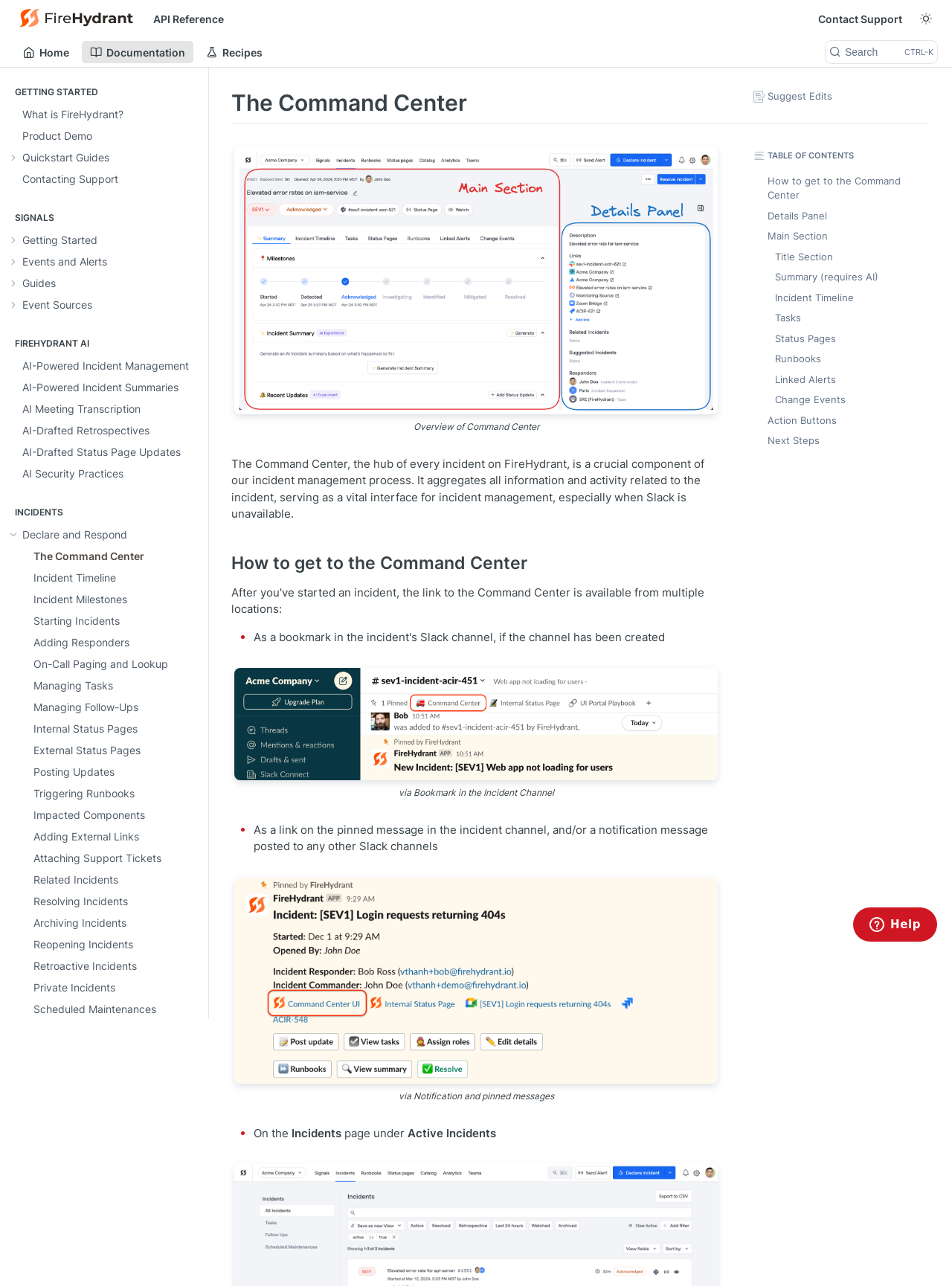How many subpages are present under 'Getting Started'?
Look at the image and respond with a single word or a short phrase.

4